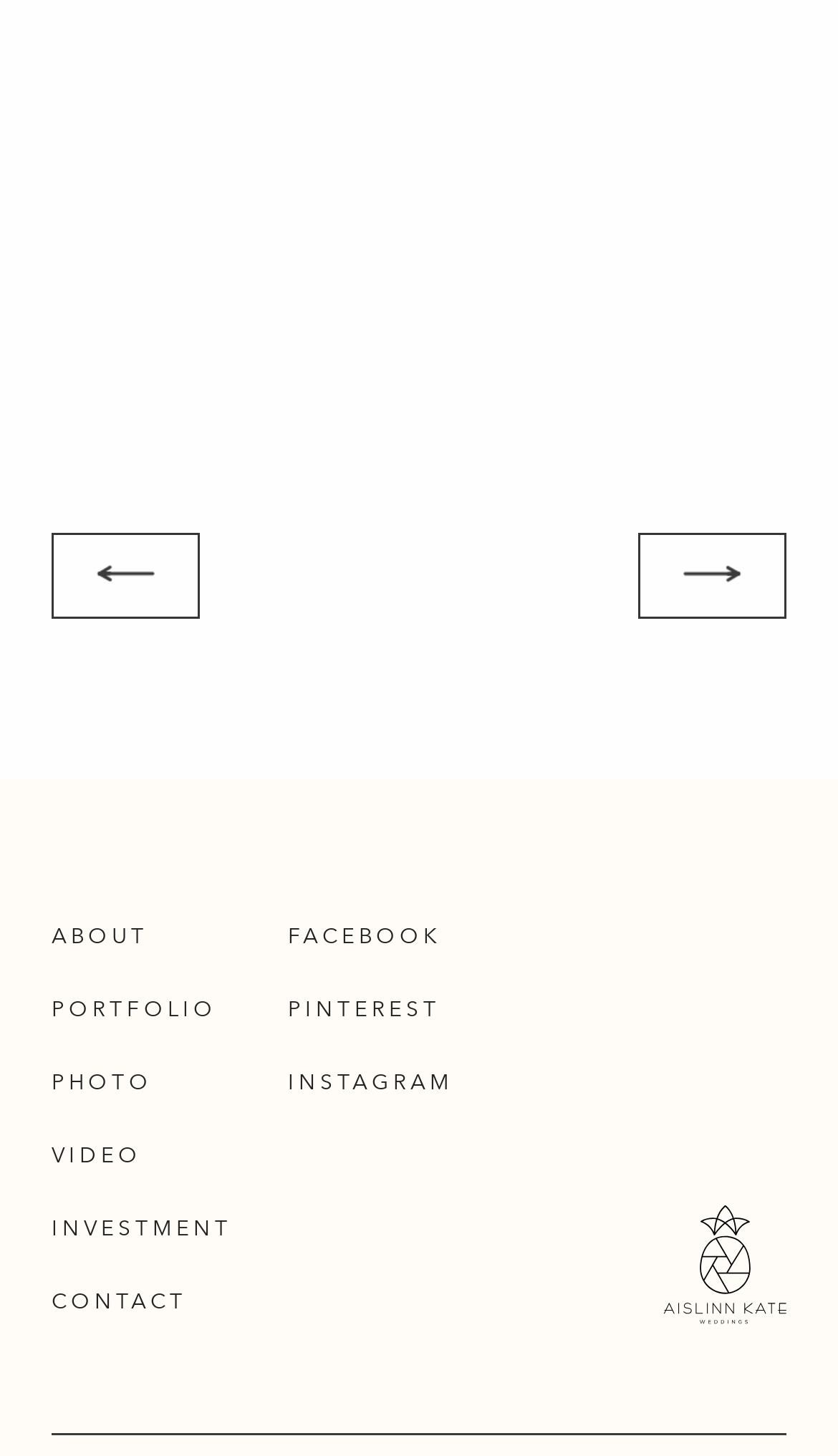Determine the bounding box coordinates for the region that must be clicked to execute the following instruction: "view portfolio".

[0.062, 0.685, 0.259, 0.7]